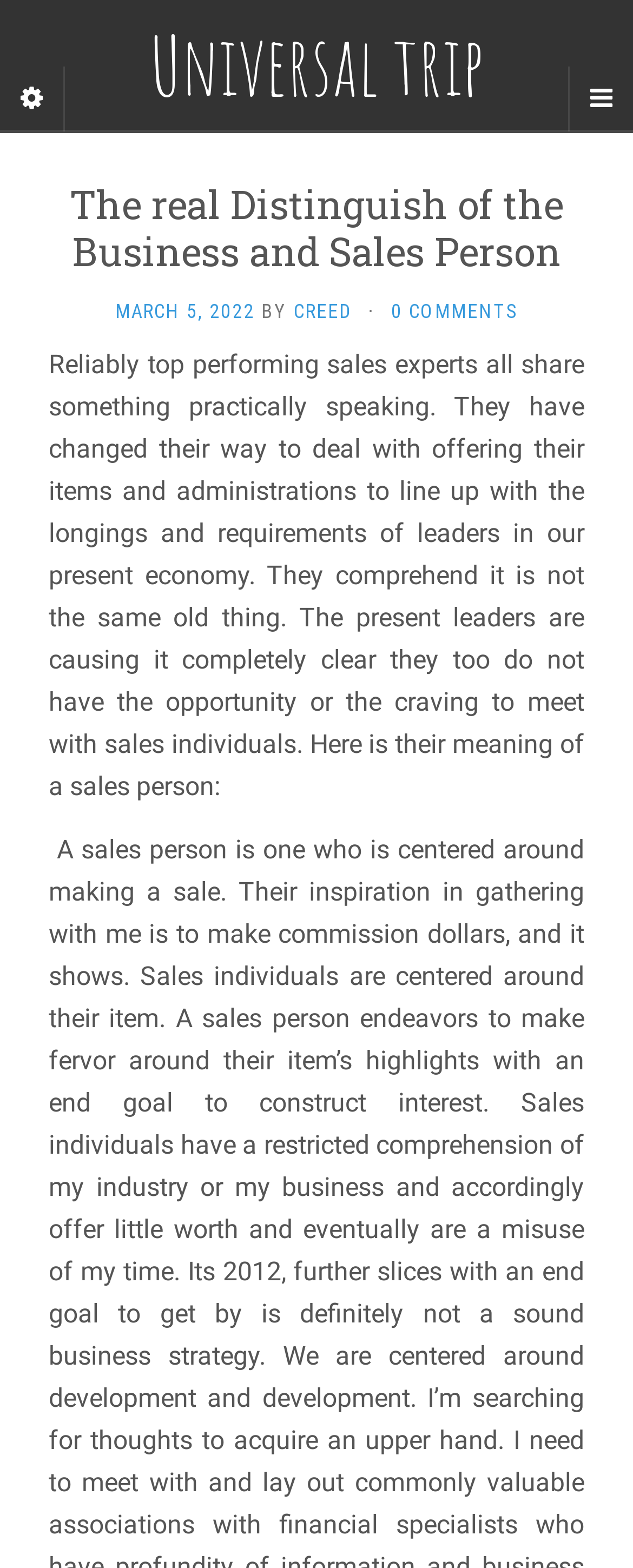How many comments does the article have?
Please provide a detailed answer to the question.

I found the number of comments by looking at the link element with the text '0 COMMENTS' which is located below the header and above the article content.